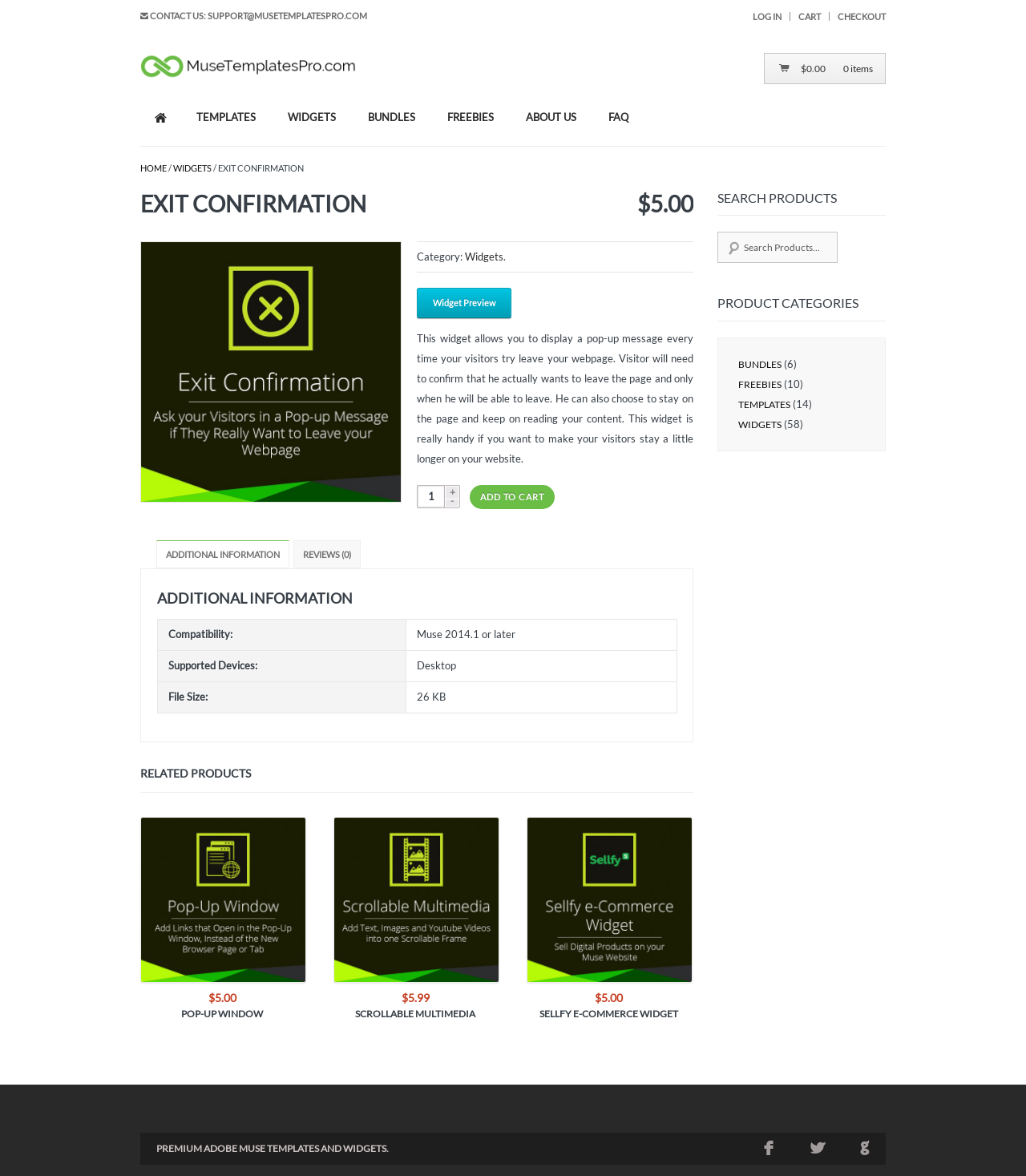Refer to the image and provide an in-depth answer to the question: 
How many items are in the cart?

I found the number of items in the cart by looking at the text next to the 'CART' link, which says '0 items'.